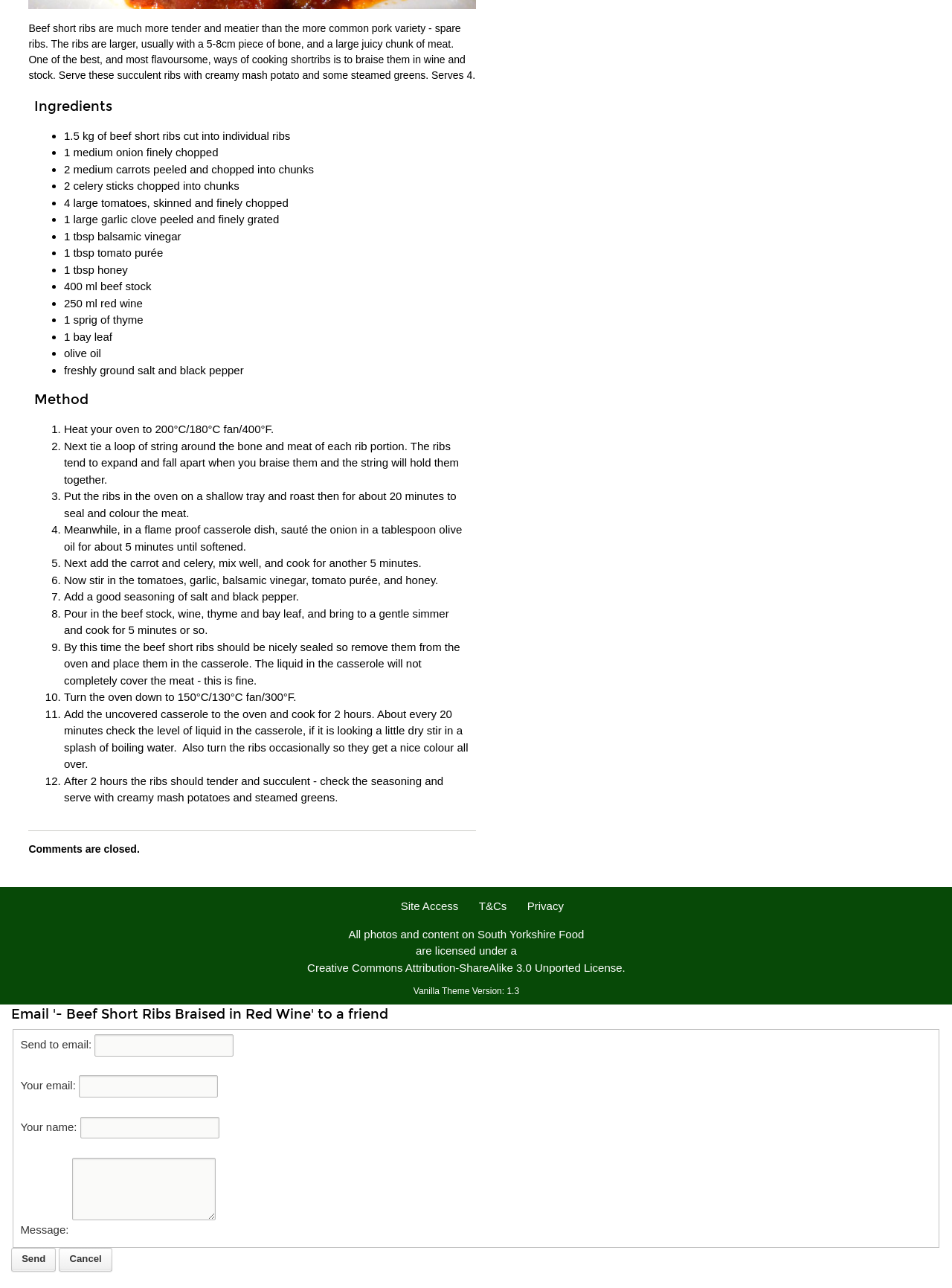Based on the element description: "South Yorkshire Food", identify the UI element and provide its bounding box coordinates. Use four float numbers between 0 and 1, [left, top, right, bottom].

[0.502, 0.72, 0.614, 0.73]